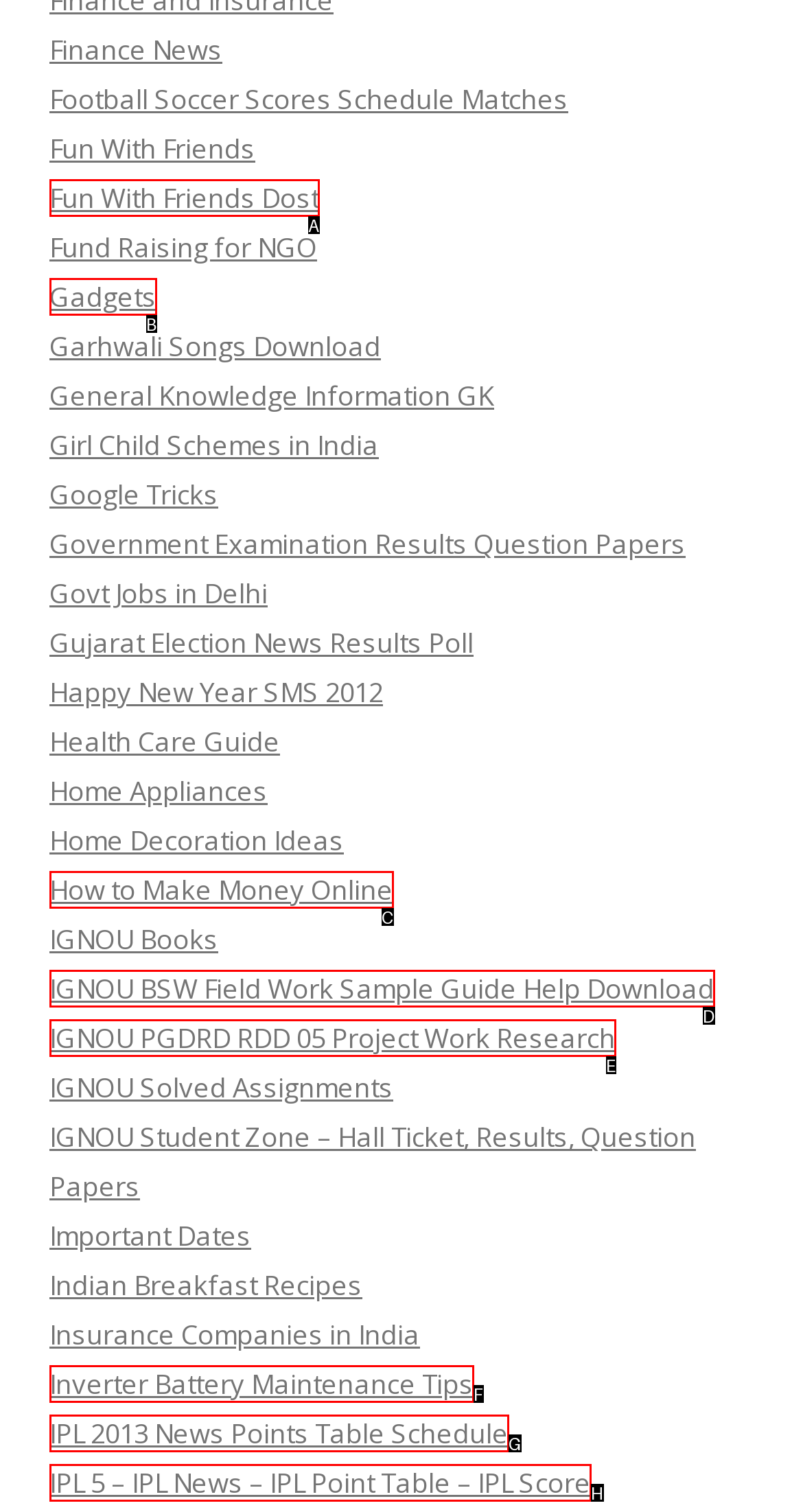Look at the description: Gadgets
Determine the letter of the matching UI element from the given choices.

B